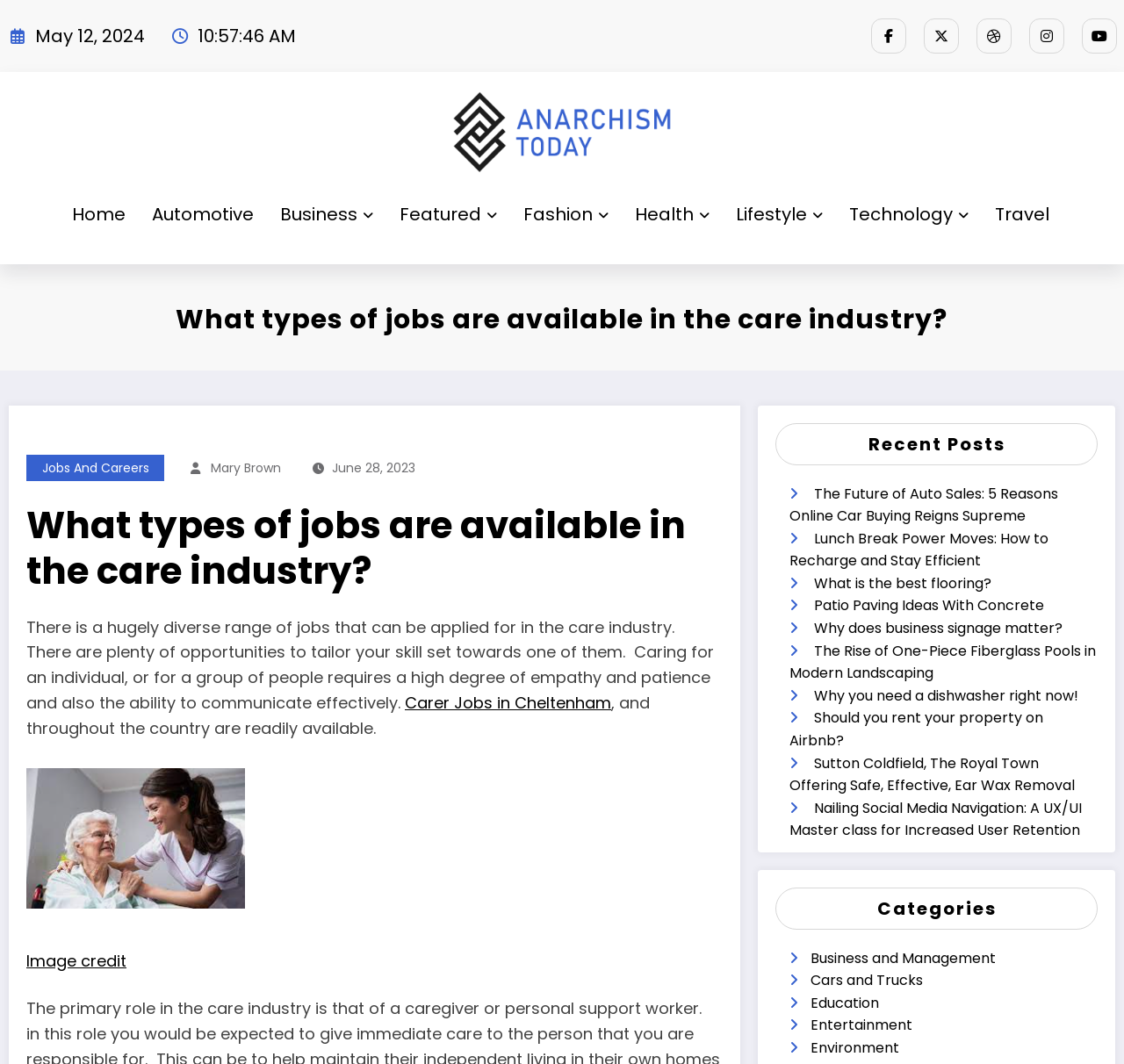Please identify the bounding box coordinates of the element I should click to complete this instruction: 'Read the article about 'What types of jobs are available in the care industry?''. The coordinates should be given as four float numbers between 0 and 1, like this: [left, top, right, bottom].

[0.013, 0.285, 0.987, 0.315]